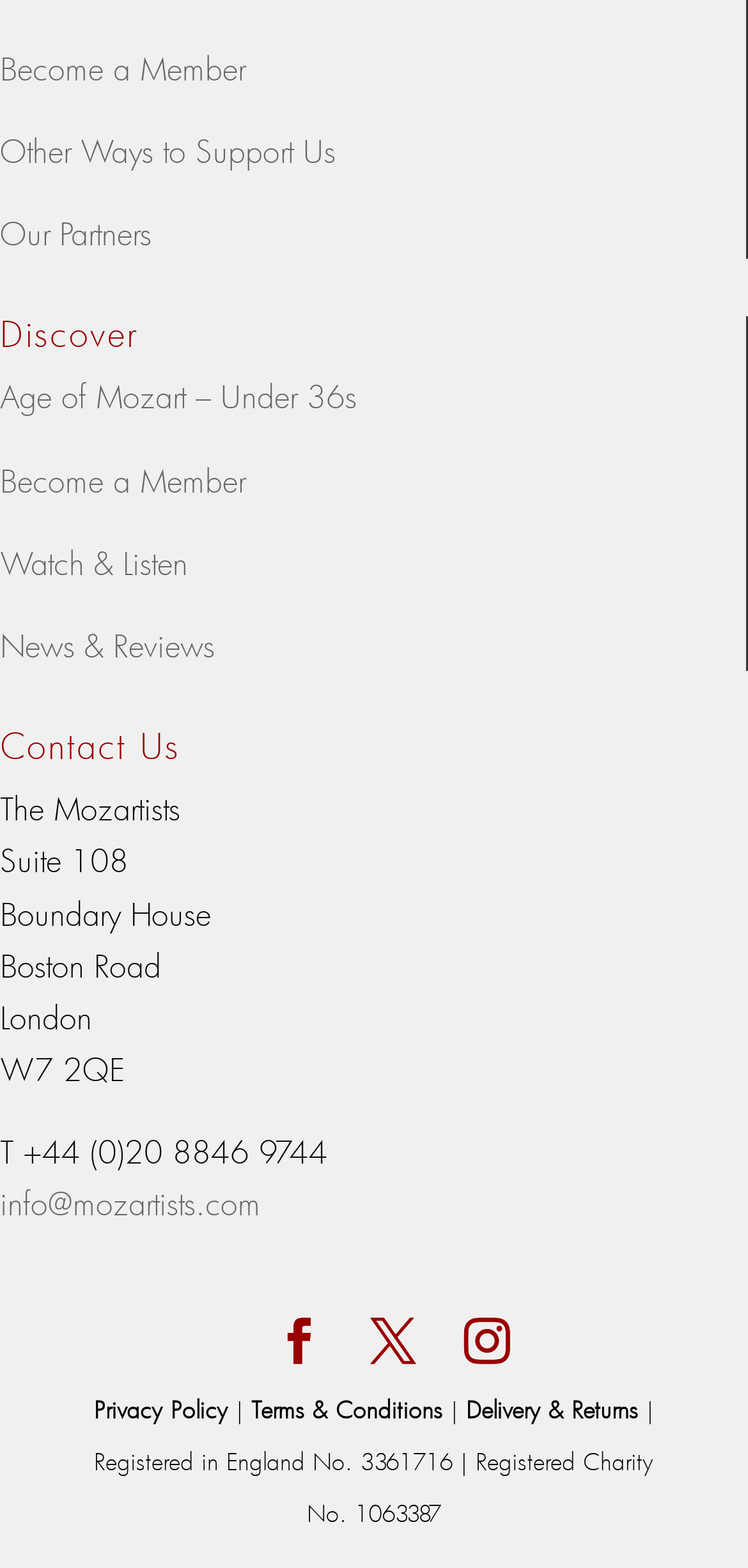Please predict the bounding box coordinates of the element's region where a click is necessary to complete the following instruction: "Watch videos on Watch & Listen". The coordinates should be represented by four float numbers between 0 and 1, i.e., [left, top, right, bottom].

[0.0, 0.344, 0.251, 0.371]